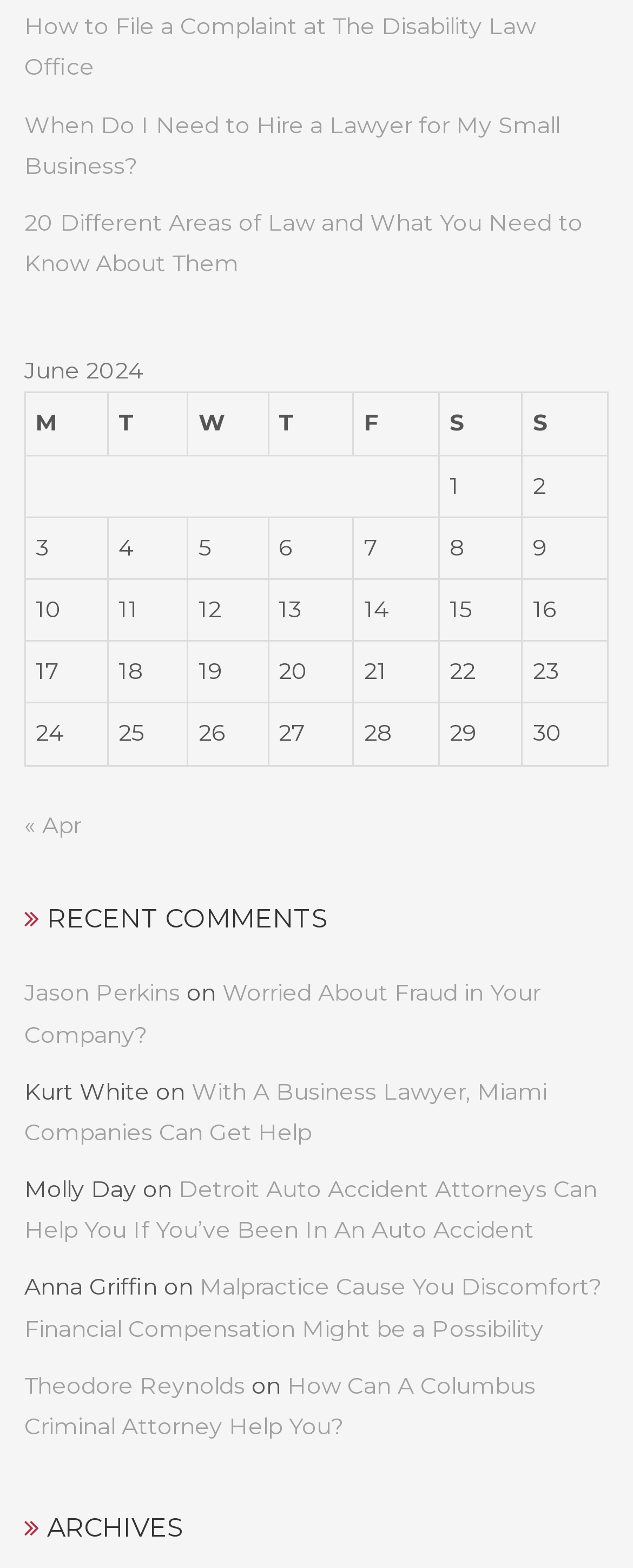Please identify the bounding box coordinates of the clickable region that I should interact with to perform the following instruction: "Explore archives". The coordinates should be expressed as four float numbers between 0 and 1, i.e., [left, top, right, bottom].

[0.038, 0.966, 0.962, 0.984]